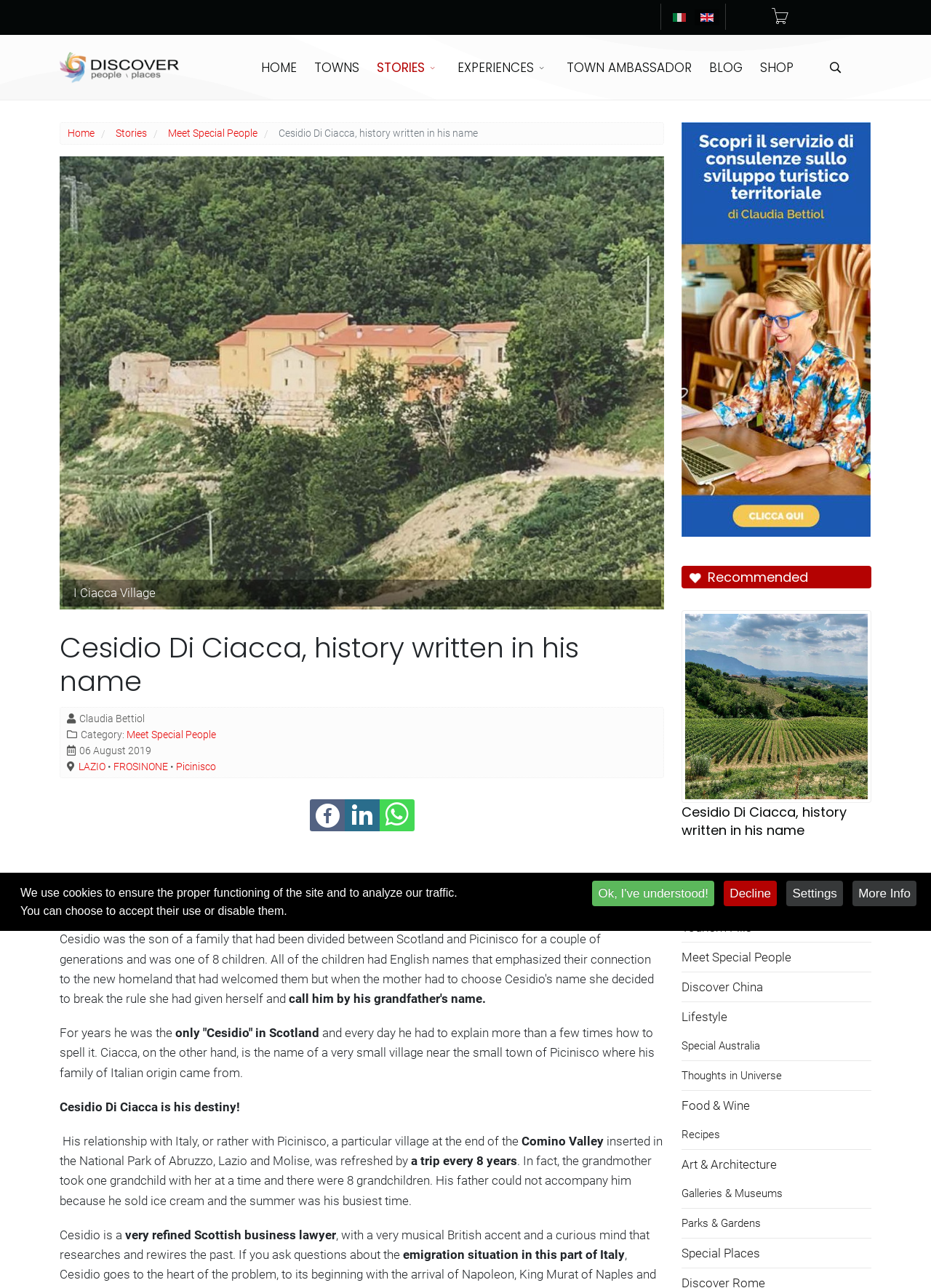Analyze the image and provide a detailed answer to the question: How many grandchildren did Cesidio's grandmother take on a trip?

The webpage content states that Cesidio's grandmother took one grandchild with her at a time and there were 8 grandchildren, so she took each of them on a trip every 8 years.